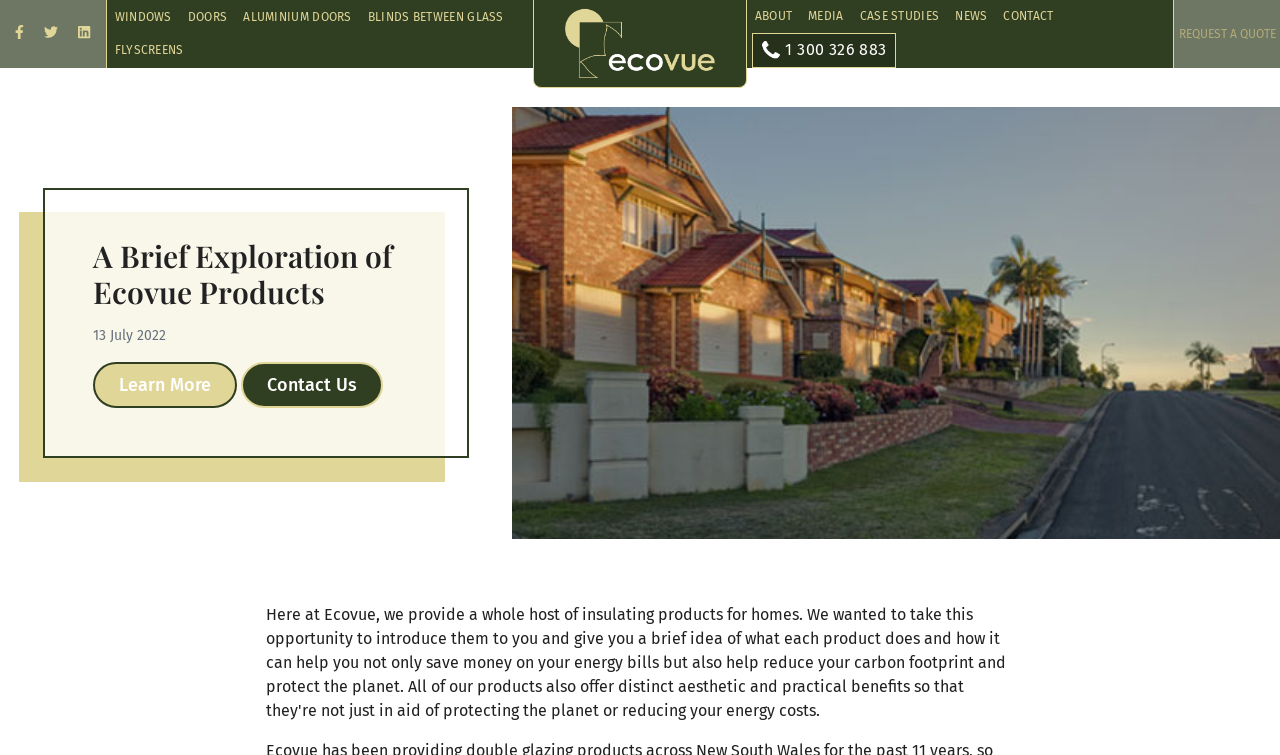Please respond in a single word or phrase: 
What is the purpose of the 'REQUEST A QUOTE' button?

To request a quote